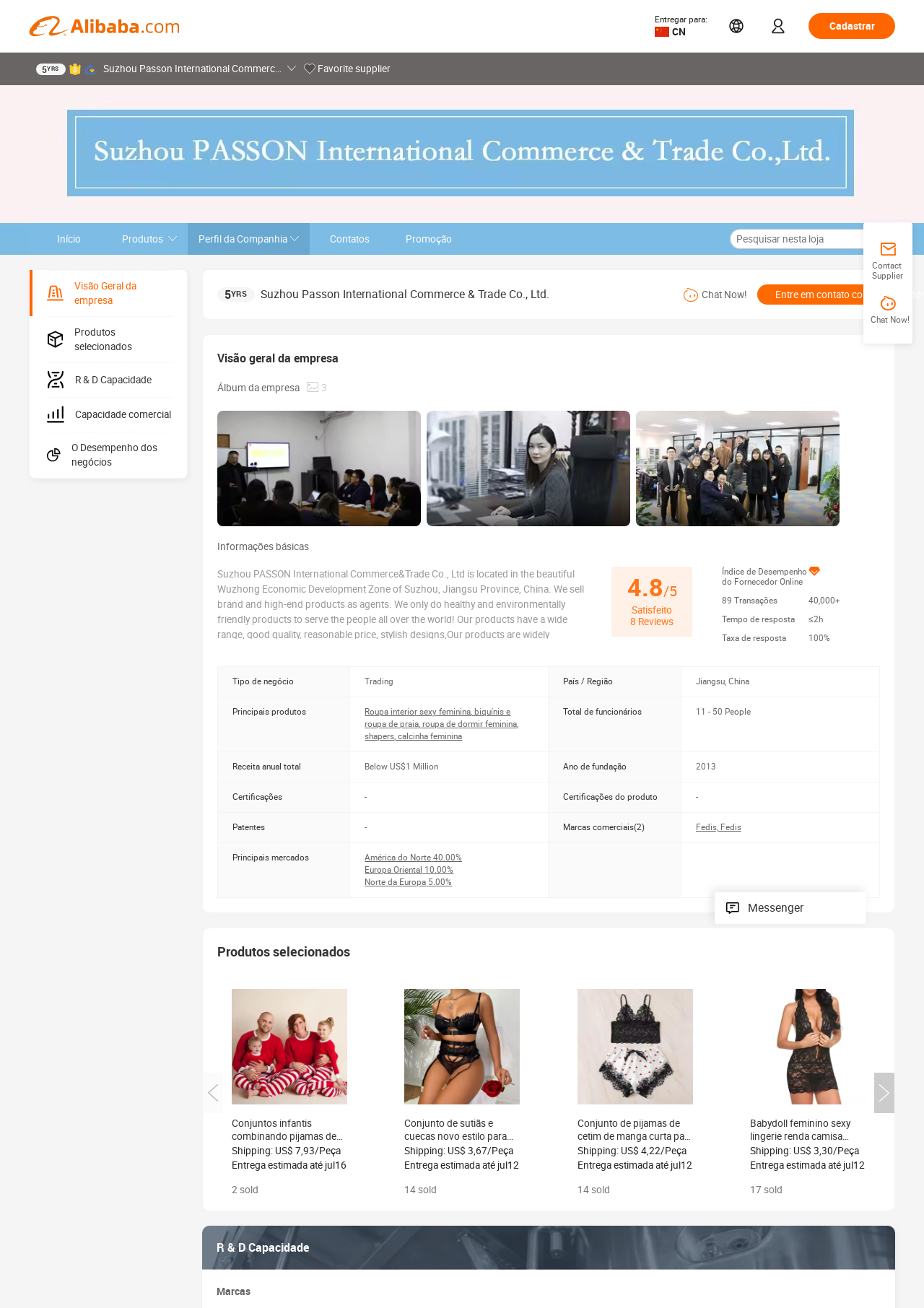How many employees does the company have?
Provide a thorough and detailed answer to the question.

The number of employees can be found in the table section of the webpage, where it is listed as 'Total de funcionários' and the corresponding value is '11 - 50 People'.